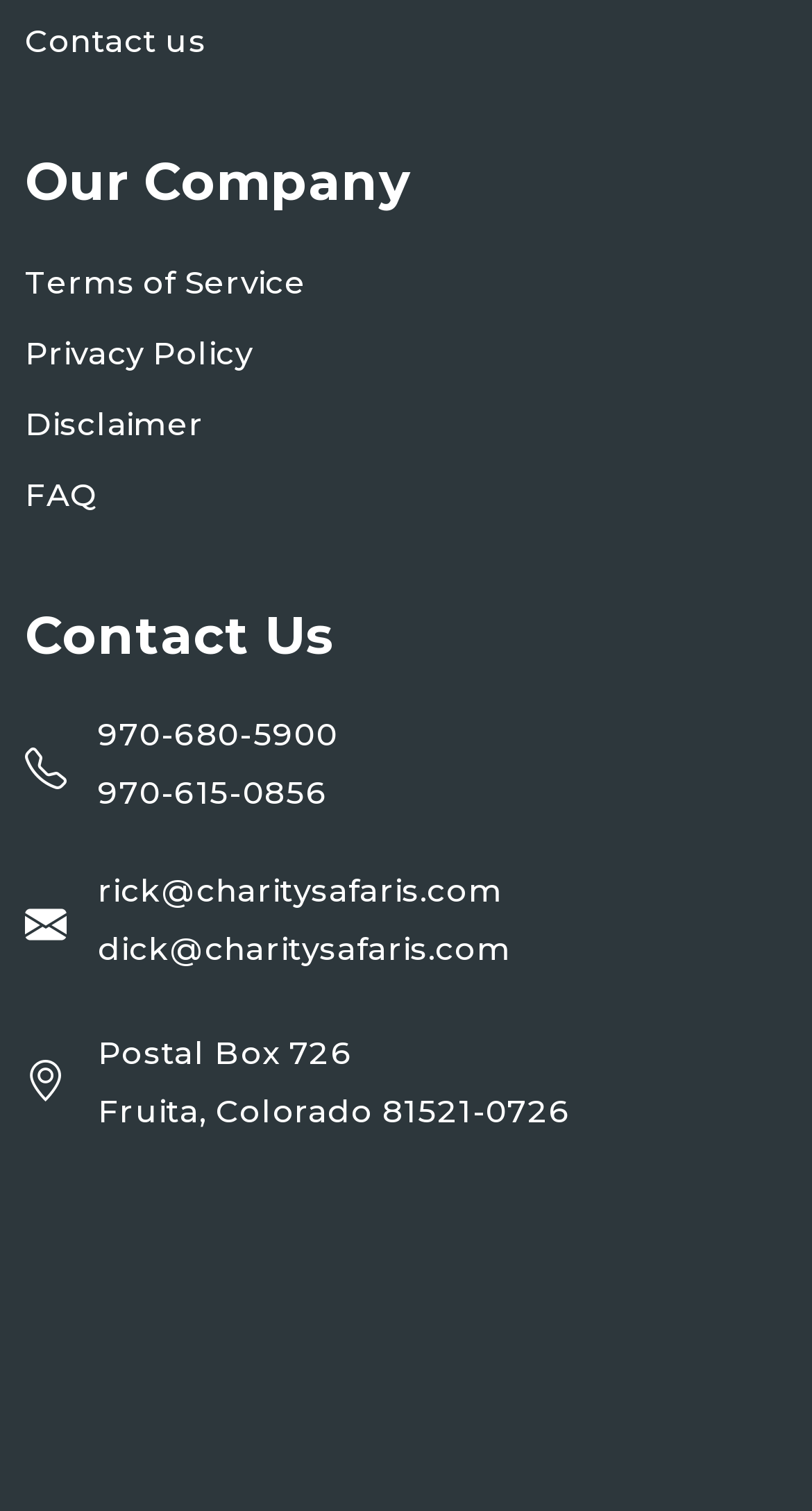Please locate the bounding box coordinates of the element's region that needs to be clicked to follow the instruction: "Read disclaimer". The bounding box coordinates should be provided as four float numbers between 0 and 1, i.e., [left, top, right, bottom].

[0.031, 0.267, 0.251, 0.298]